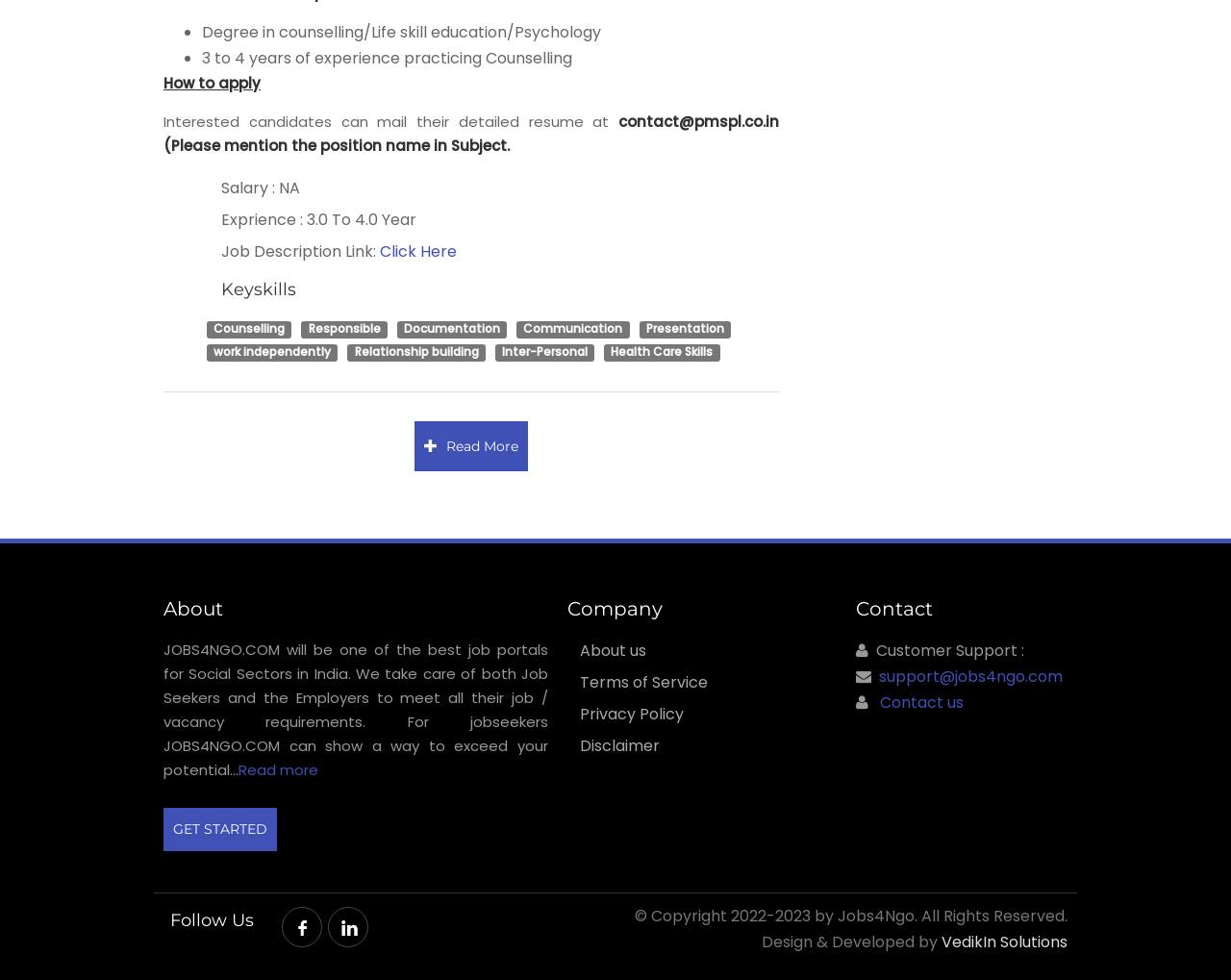What is the purpose of the website?
Based on the screenshot, give a detailed explanation to answer the question.

The purpose of the website is to serve as a job portal for Social Sectors, as mentioned in the 'About' section, which aims to meet the job requirements of both job seekers and employers.